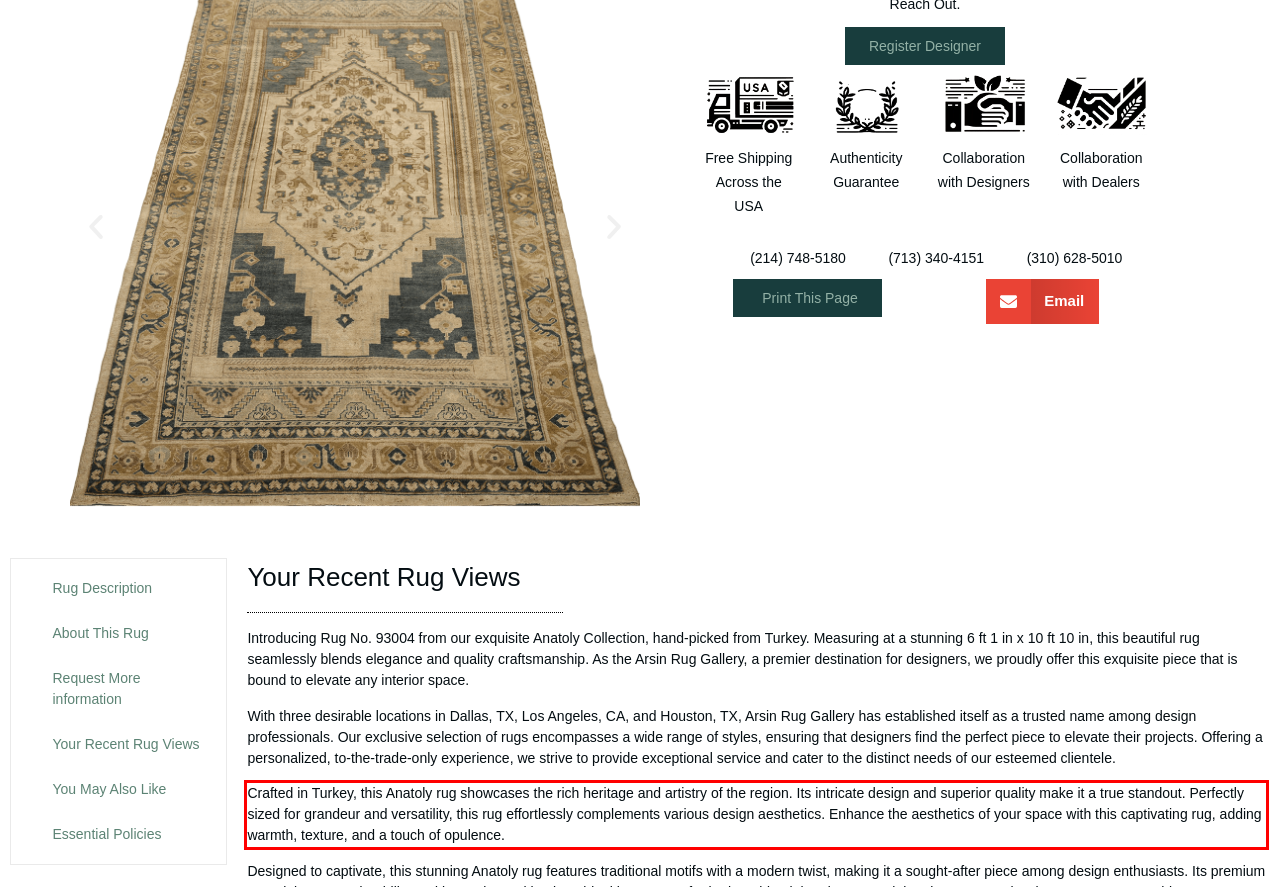Look at the provided screenshot of the webpage and perform OCR on the text within the red bounding box.

Crafted in Turkey, this Anatoly rug showcases the rich heritage and artistry of the region. Its intricate design and superior quality make it a true standout. Perfectly sized for grandeur and versatility, this rug effortlessly complements various design aesthetics. Enhance the aesthetics of your space with this captivating rug, adding warmth, texture, and a touch of opulence.